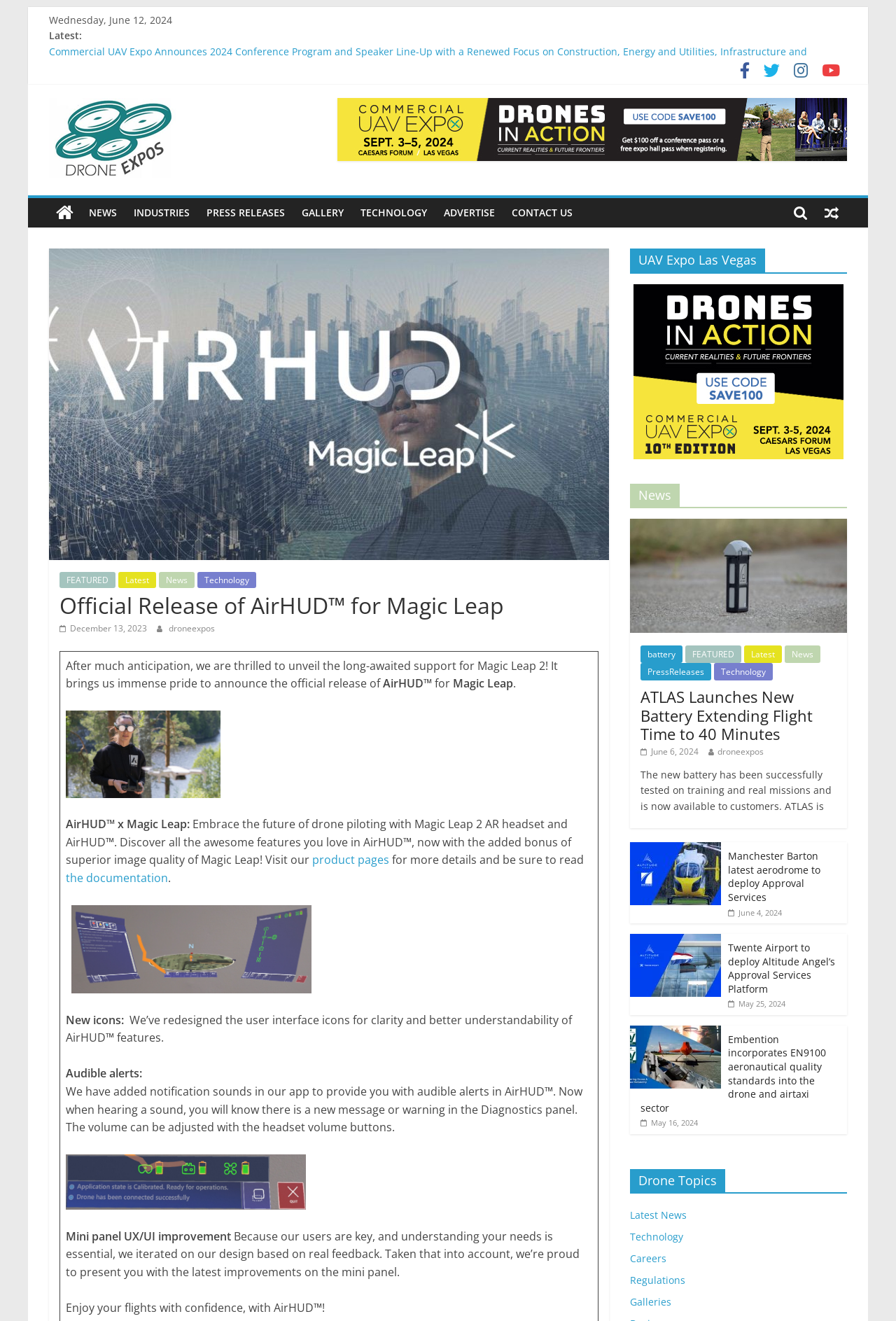Please find the bounding box coordinates for the clickable element needed to perform this instruction: "Visit the product pages".

[0.348, 0.645, 0.434, 0.657]